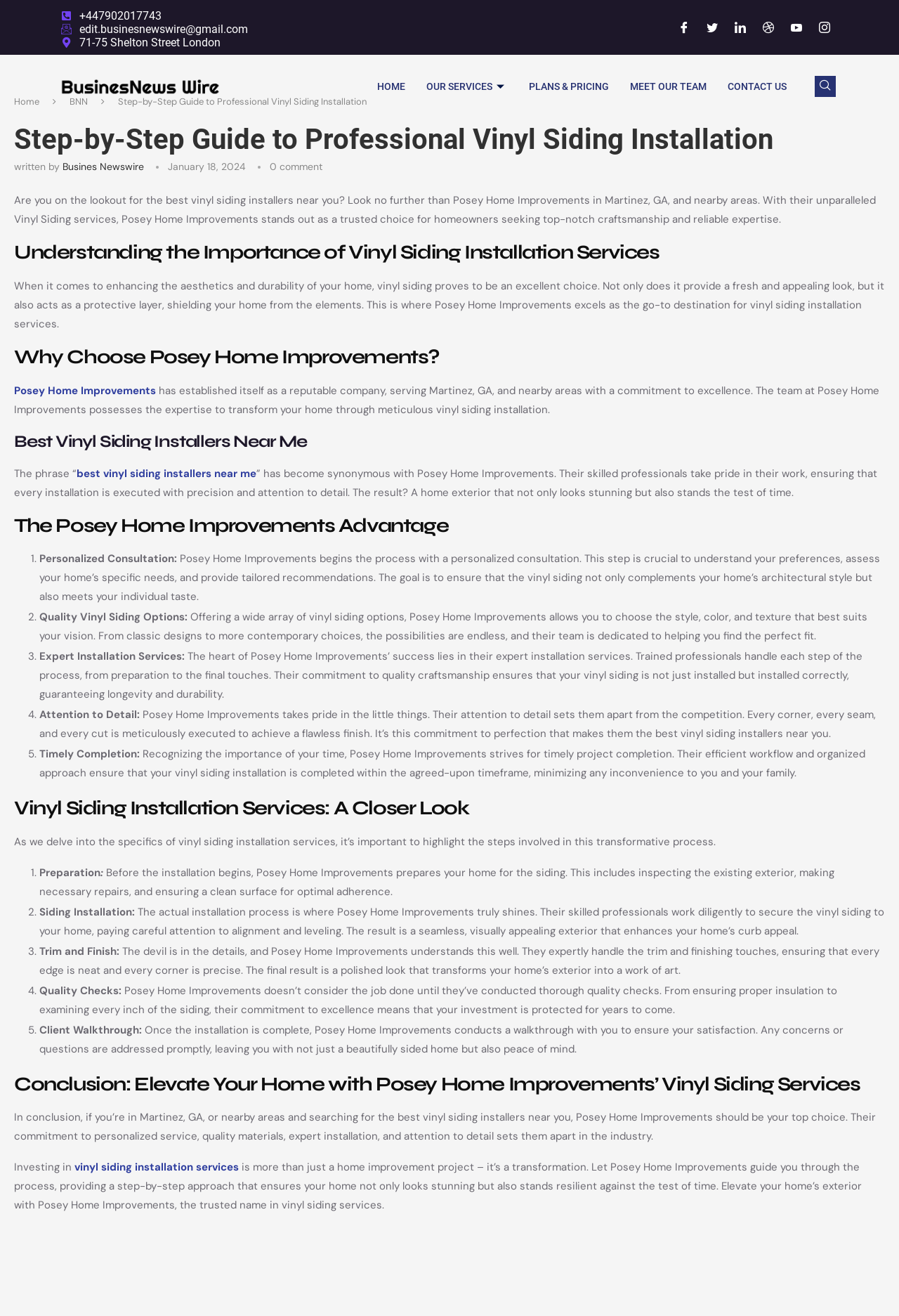From the webpage screenshot, identify the region described by vinyl siding installation services. Provide the bounding box coordinates as (top-left x, top-left y, bottom-right x, bottom-right y), with each value being a floating point number between 0 and 1.

[0.083, 0.882, 0.266, 0.892]